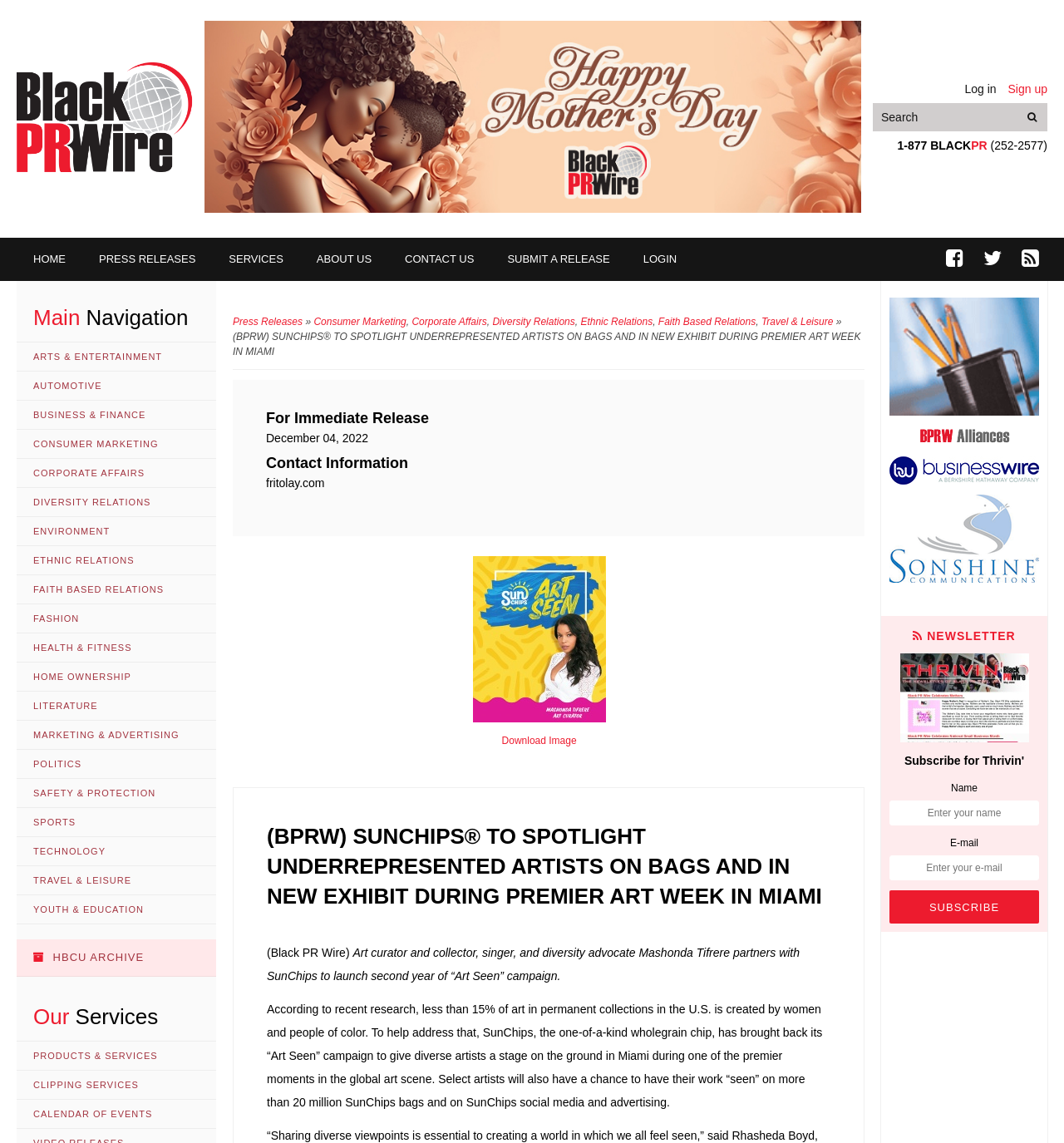How many million SunChips bags will feature the selected artists' work?
Using the information from the image, give a concise answer in one word or a short phrase.

20 million